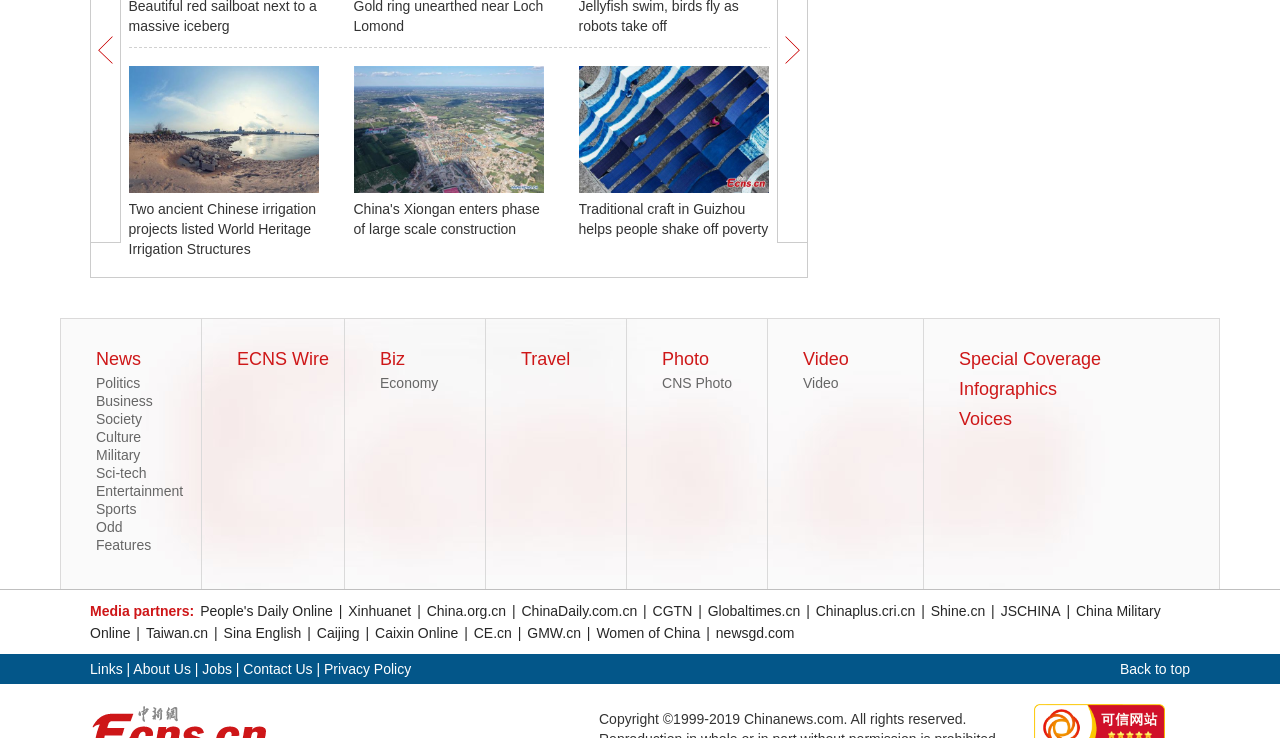With reference to the screenshot, provide a detailed response to the question below:
What is the topic of the news article with the image of hot pot?

I looked at the 'image' element with the description 'Chongqing's new landmark looks like hot pot', and found the corresponding 'heading' element with the text 'Chongqing's new landmark looks like hot pot'. This is the topic of the news article.